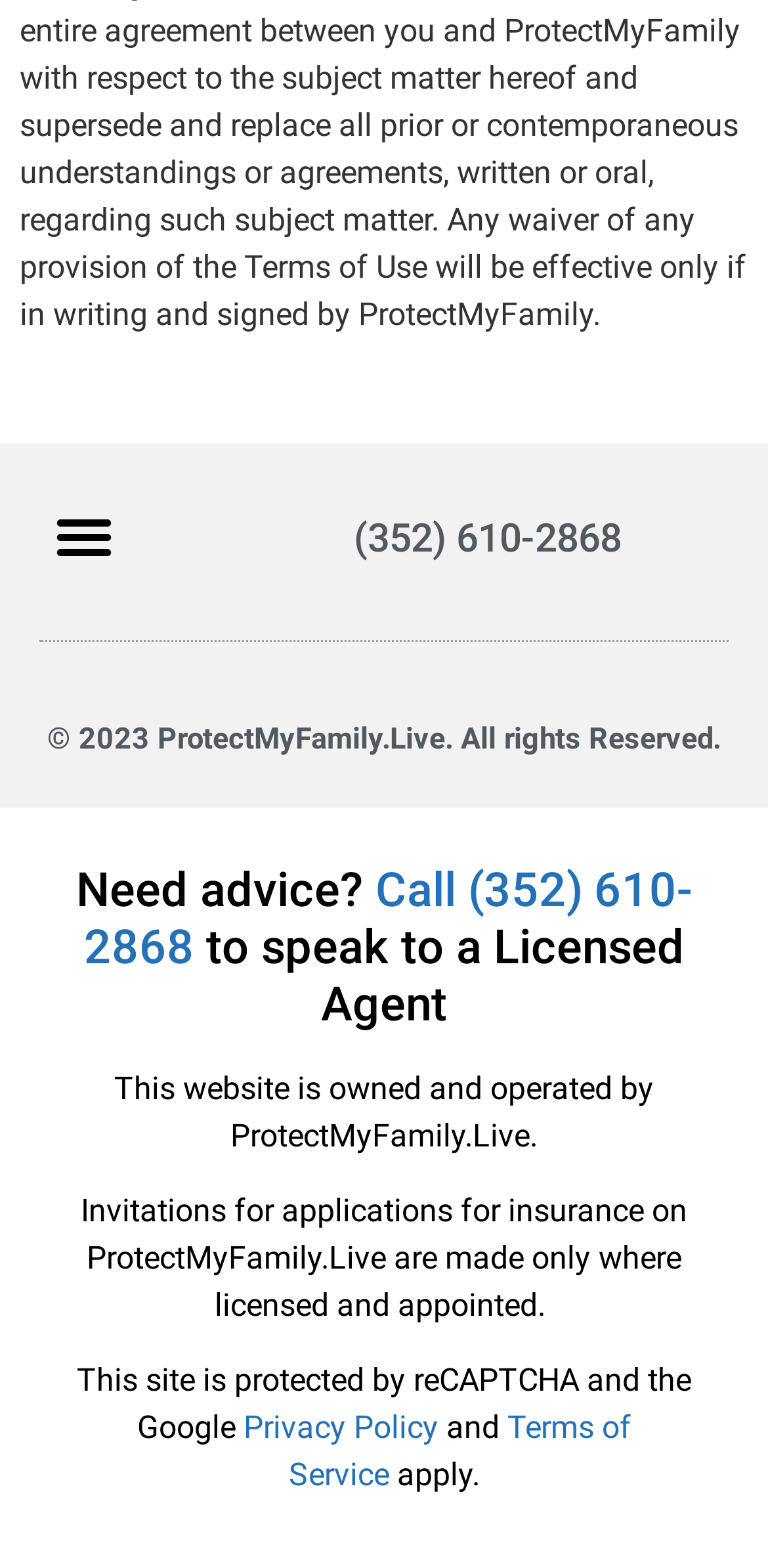Refer to the image and provide an in-depth answer to the question:
What is the name of the website owner?

The name of the website owner can be found in the StaticText 'This website is owned and operated by ProtectMyFamily.Live.'.